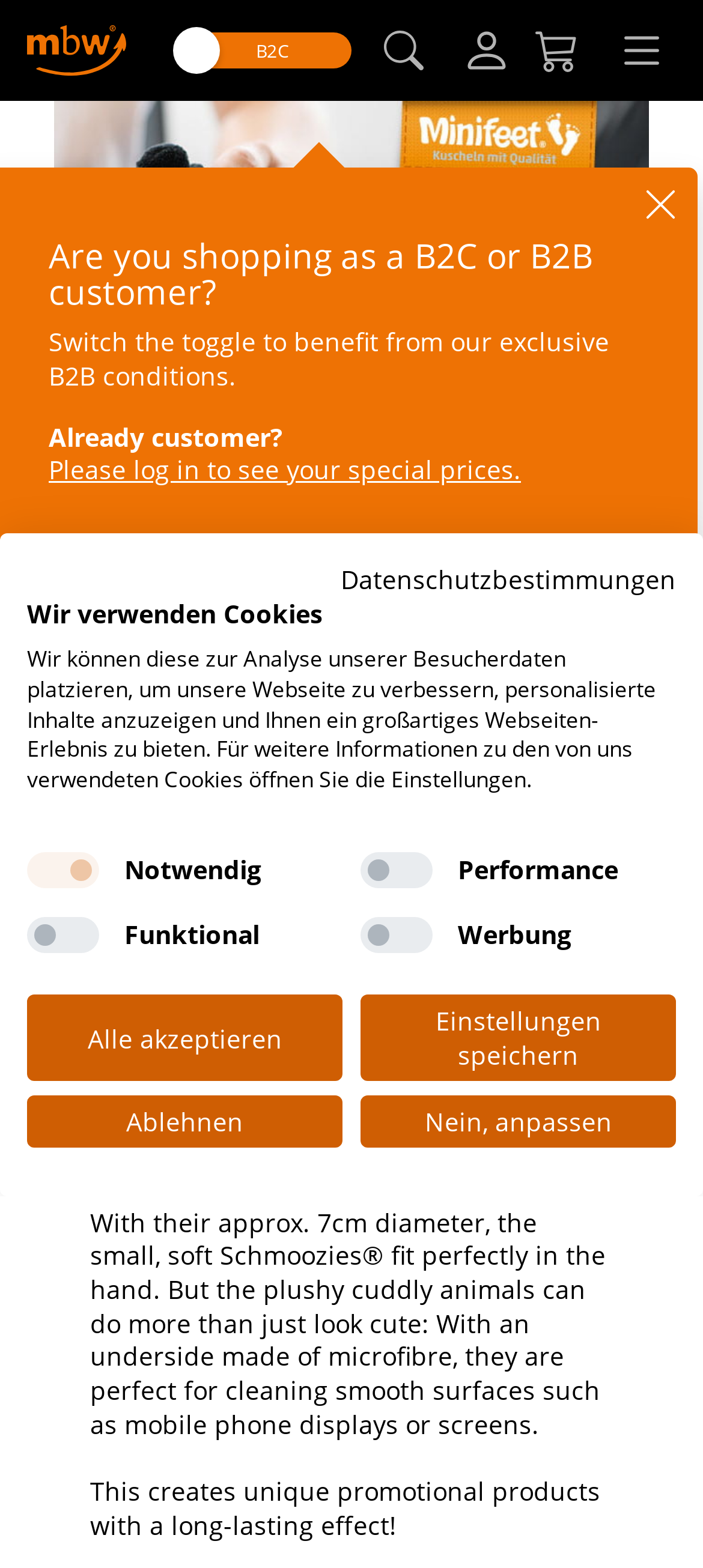Find the bounding box of the element with the following description: "Alle akzeptieren". The coordinates must be four float numbers between 0 and 1, formatted as [left, top, right, bottom].

[0.038, 0.634, 0.487, 0.689]